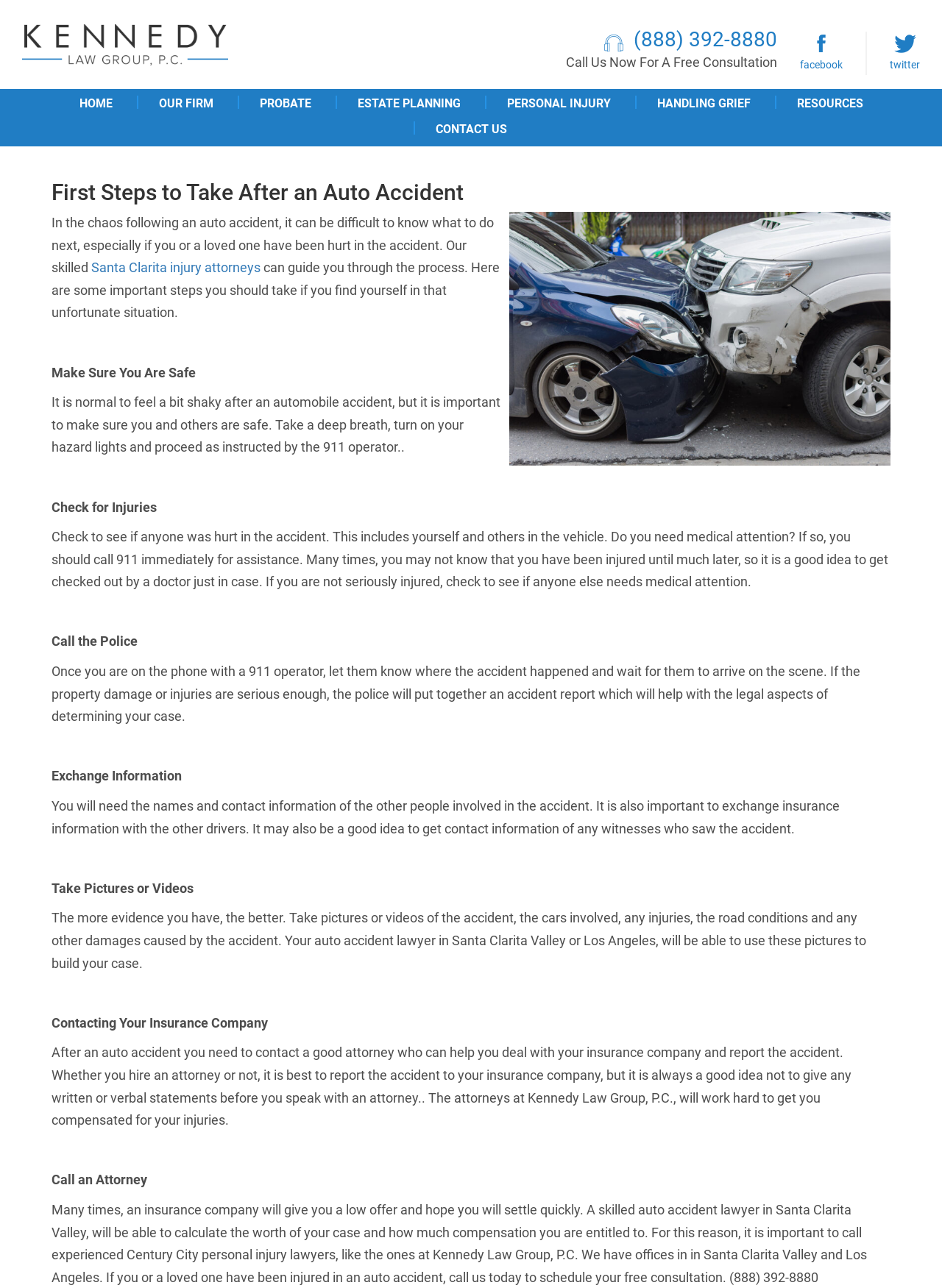Find the bounding box coordinates of the clickable area that will achieve the following instruction: "Read the CWops newsletter".

None